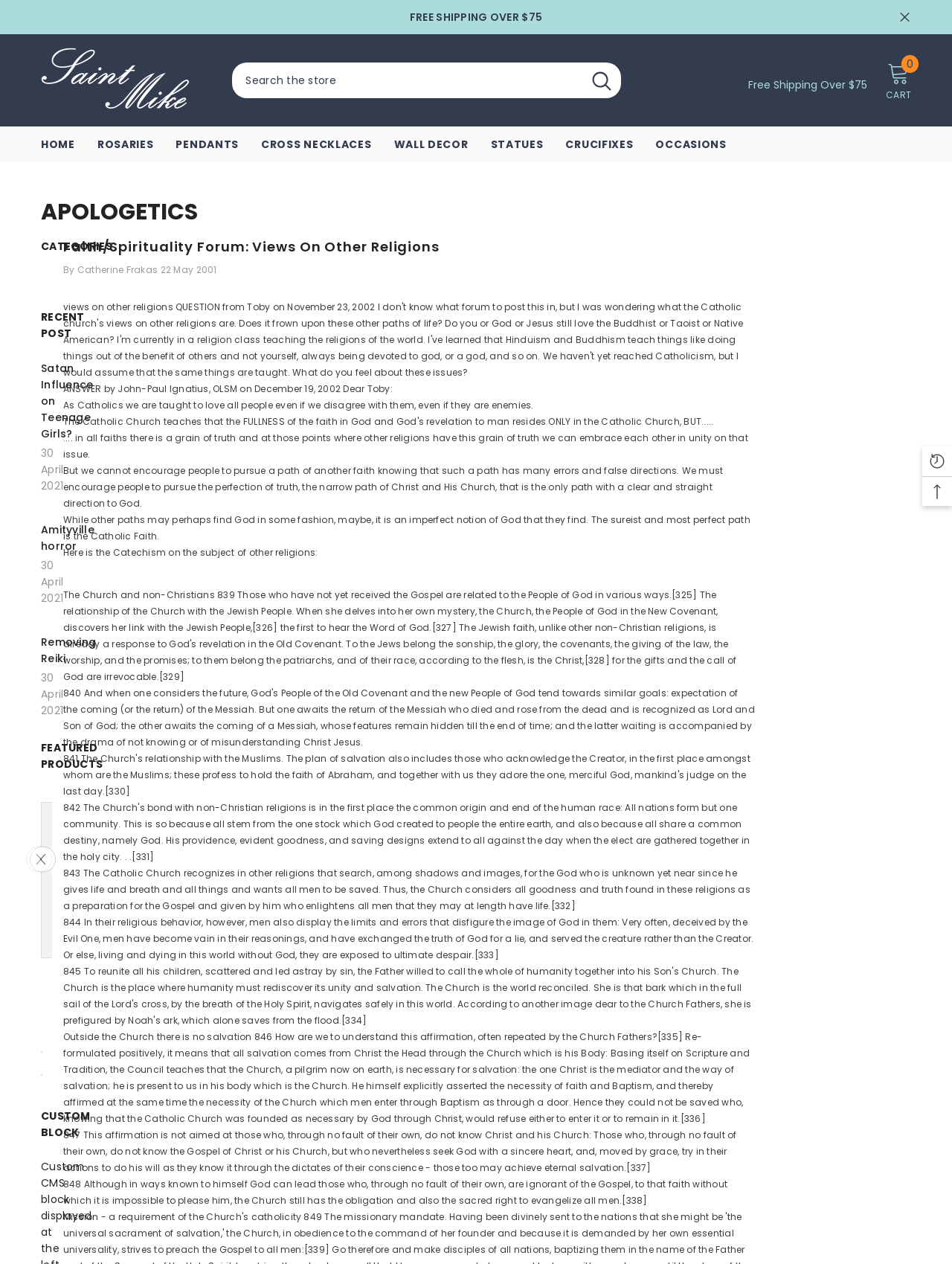Specify the bounding box coordinates for the region that must be clicked to perform the given instruction: "View cart".

[0.93, 0.048, 0.957, 0.079]